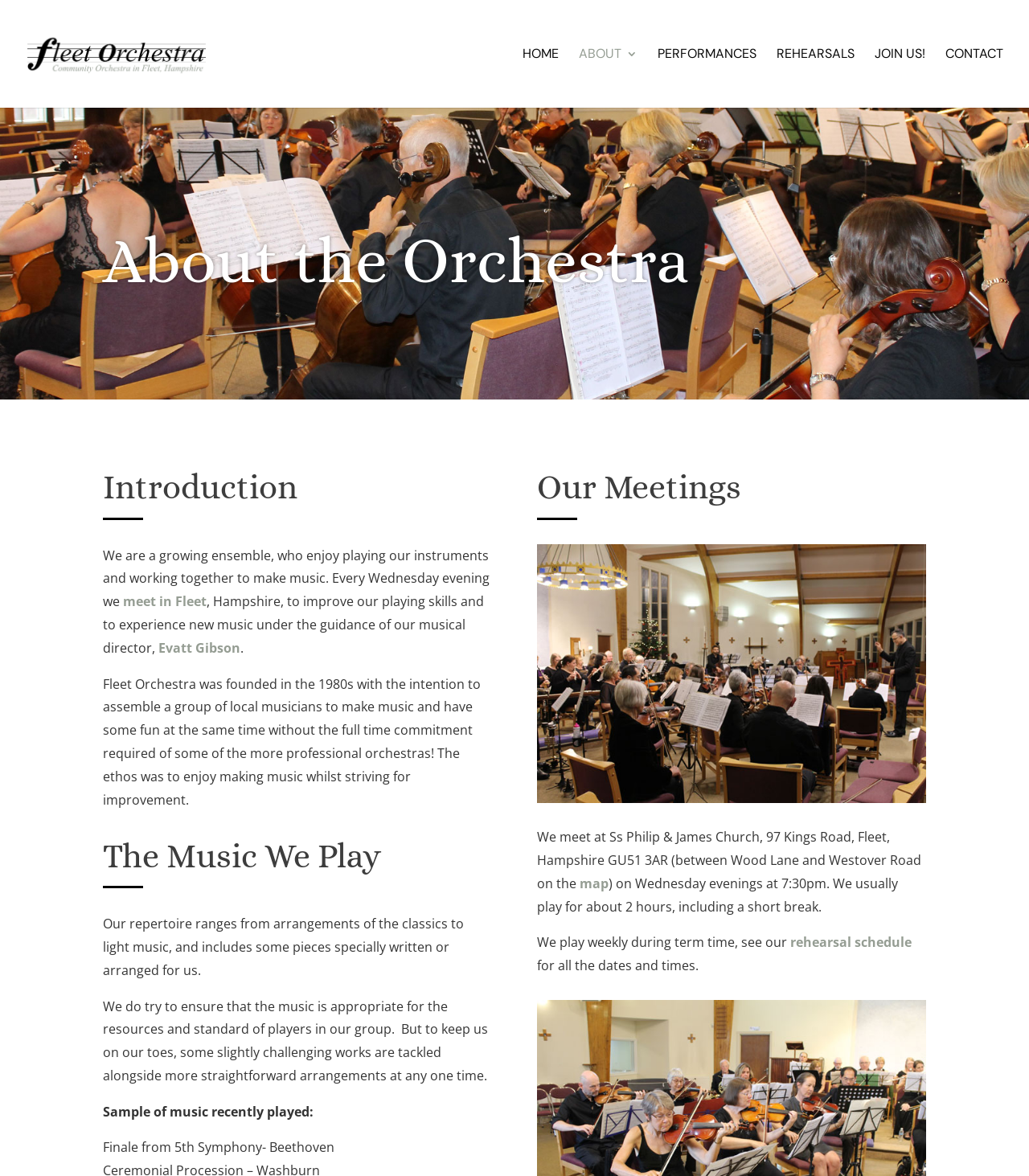Determine the bounding box coordinates of the target area to click to execute the following instruction: "Go to the HOME page."

[0.508, 0.041, 0.543, 0.092]